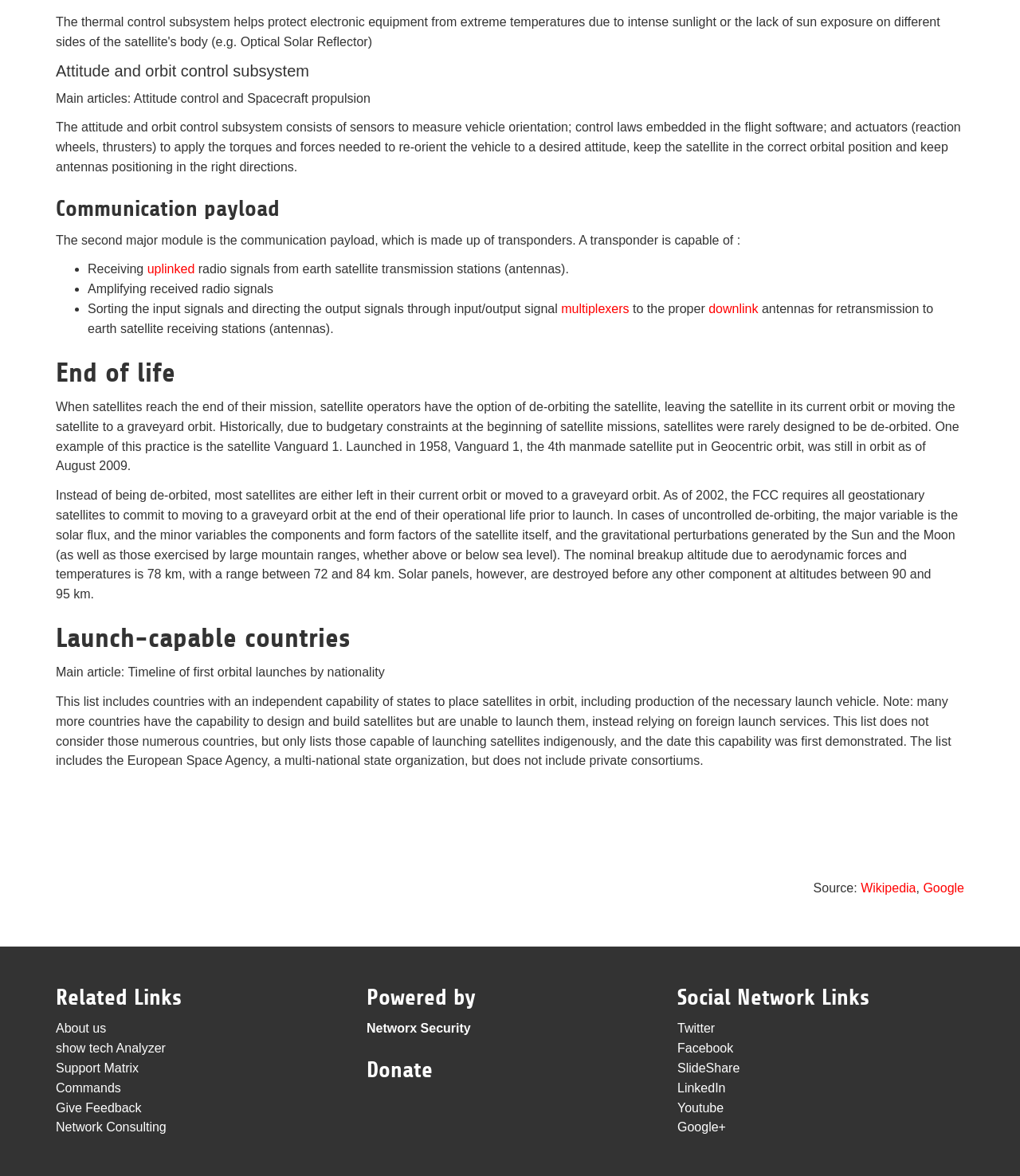How many countries have the capability to launch satellites independently?
Please give a detailed and elaborate answer to the question.

The webpage lists countries with an independent capability to place satellites in orbit, including production of the necessary launch vehicle, but it does not provide a specific number of countries.